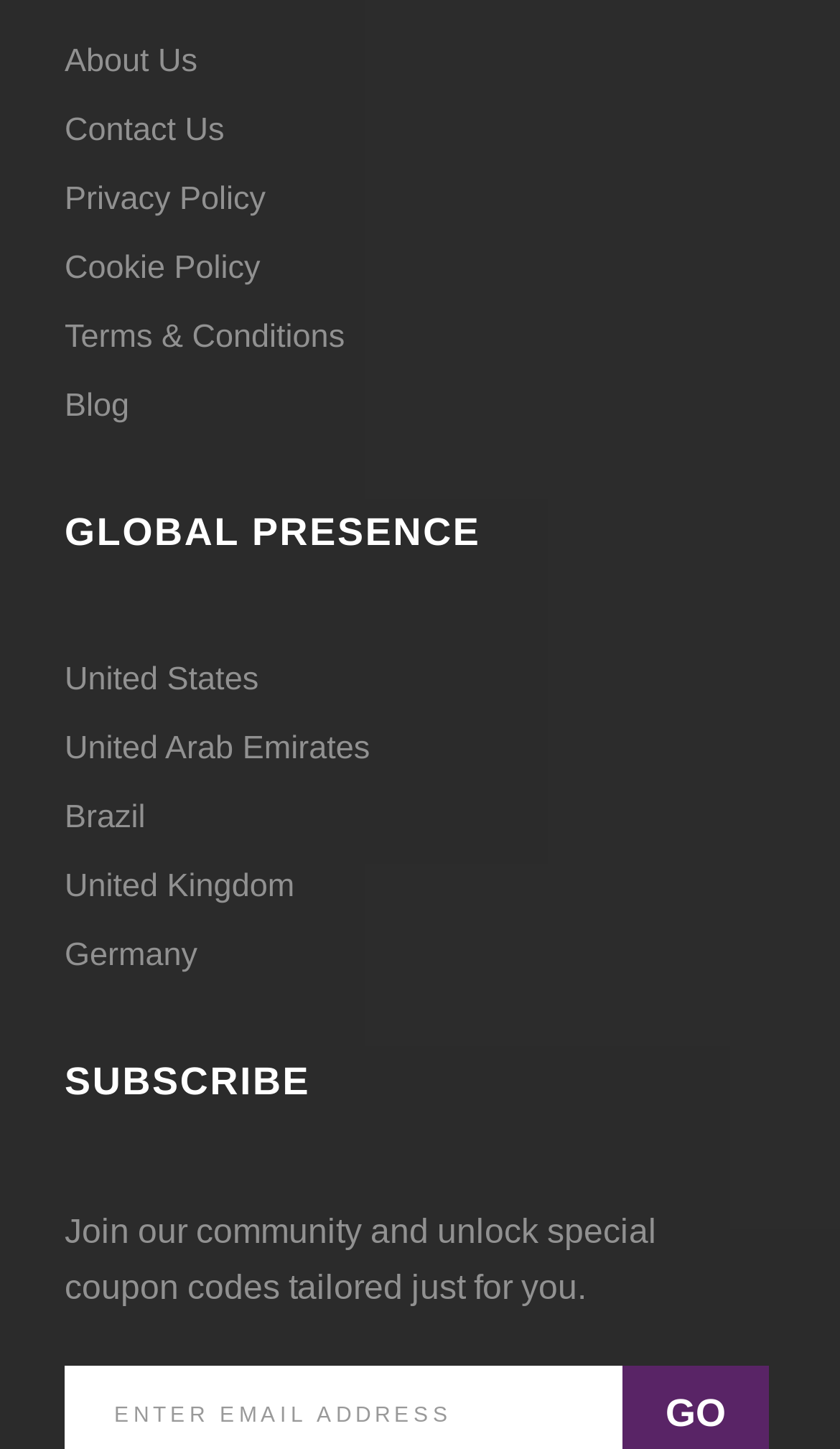Pinpoint the bounding box coordinates of the area that should be clicked to complete the following instruction: "Subscribe to the community". The coordinates must be given as four float numbers between 0 and 1, i.e., [left, top, right, bottom].

[0.077, 0.729, 0.37, 0.79]